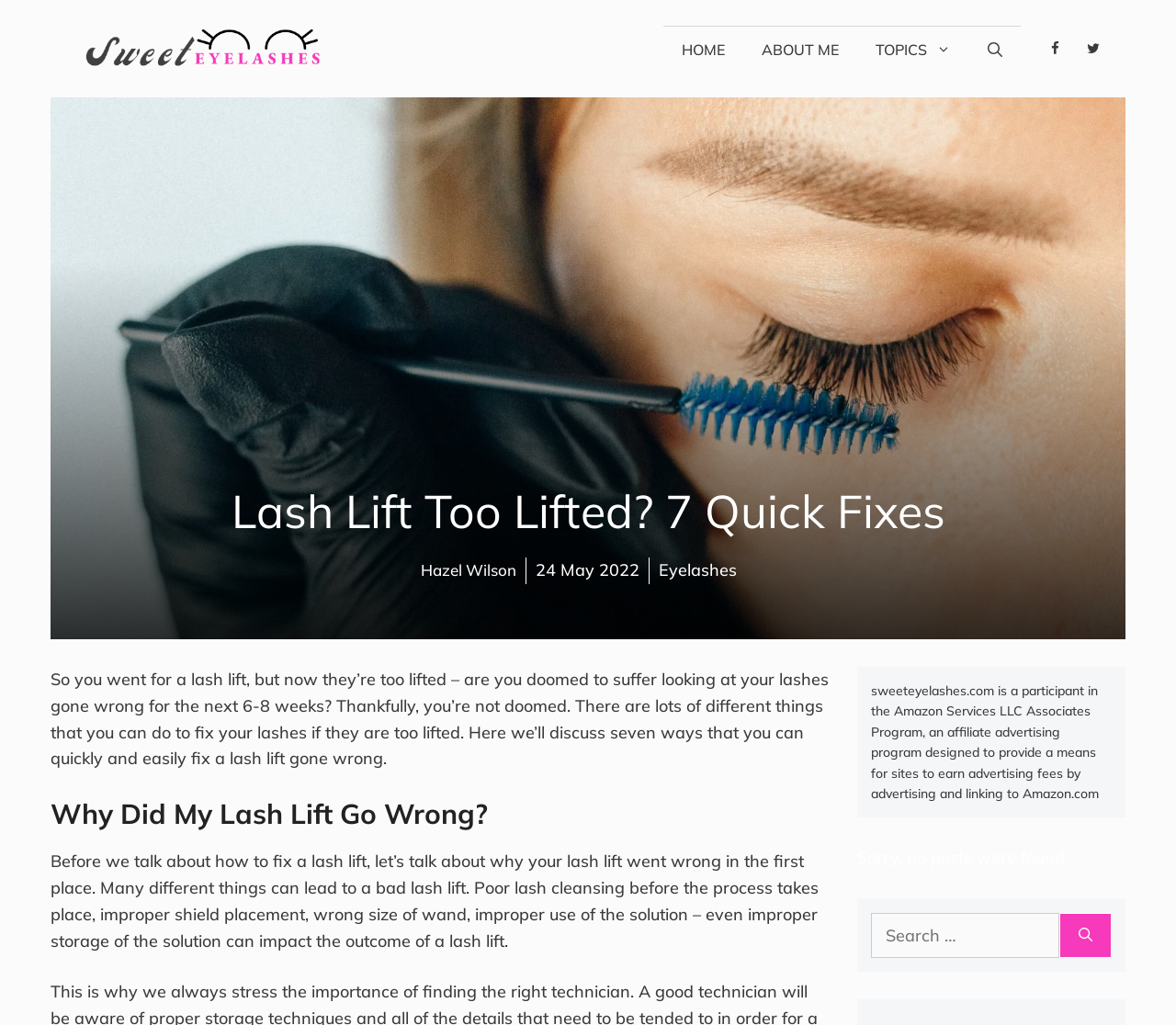Examine the image carefully and respond to the question with a detailed answer: 
How many social media links are there?

I counted the number of social media links by looking at the complementary element that contains links to Facebook and Twitter.